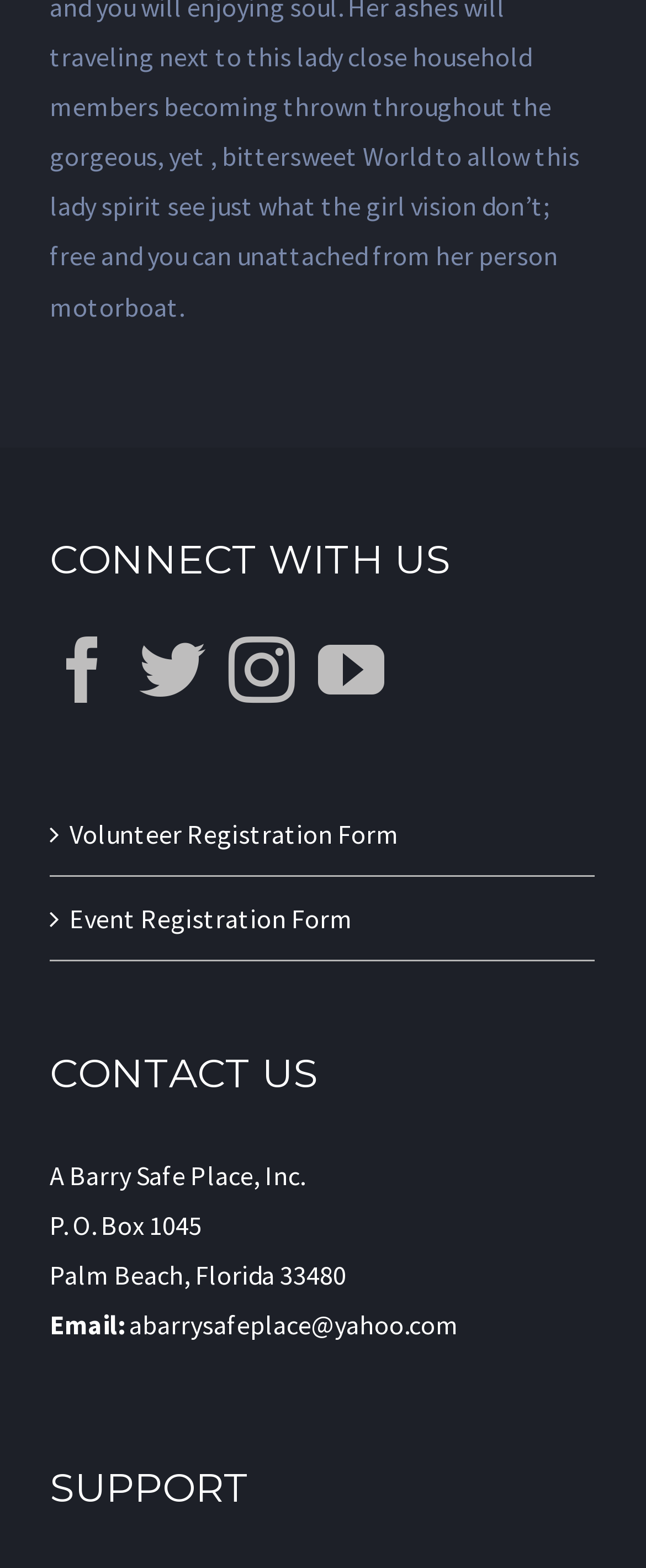What is the email address to contact?
Please provide an in-depth and detailed response to the question.

I looked for the email address on the webpage and found it under the 'CONTACT US' section, which is 'abarrysafeplace@yahoo.com'.